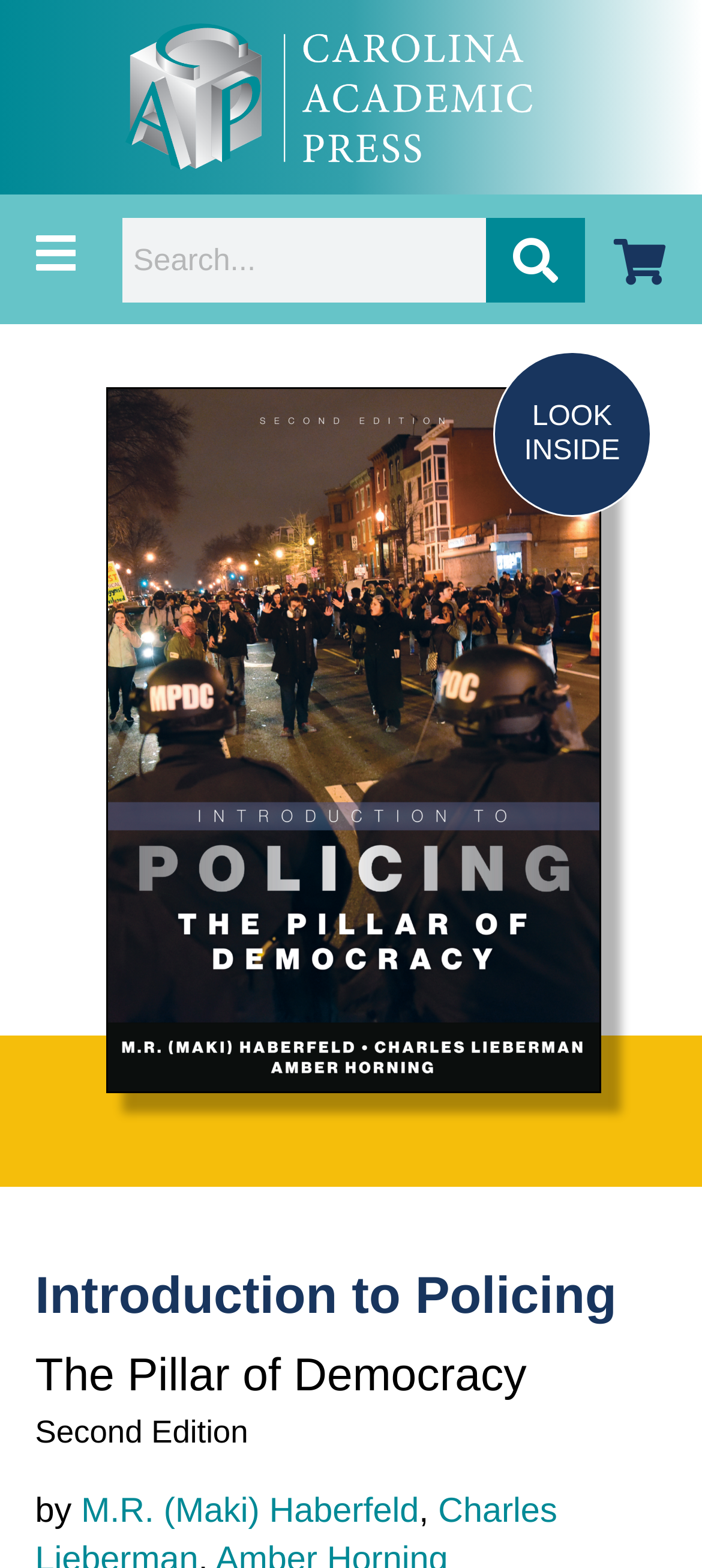Determine the bounding box coordinates of the UI element described by: "alt="Carolina Academic Press logo"".

[0.177, 0.095, 0.758, 0.115]